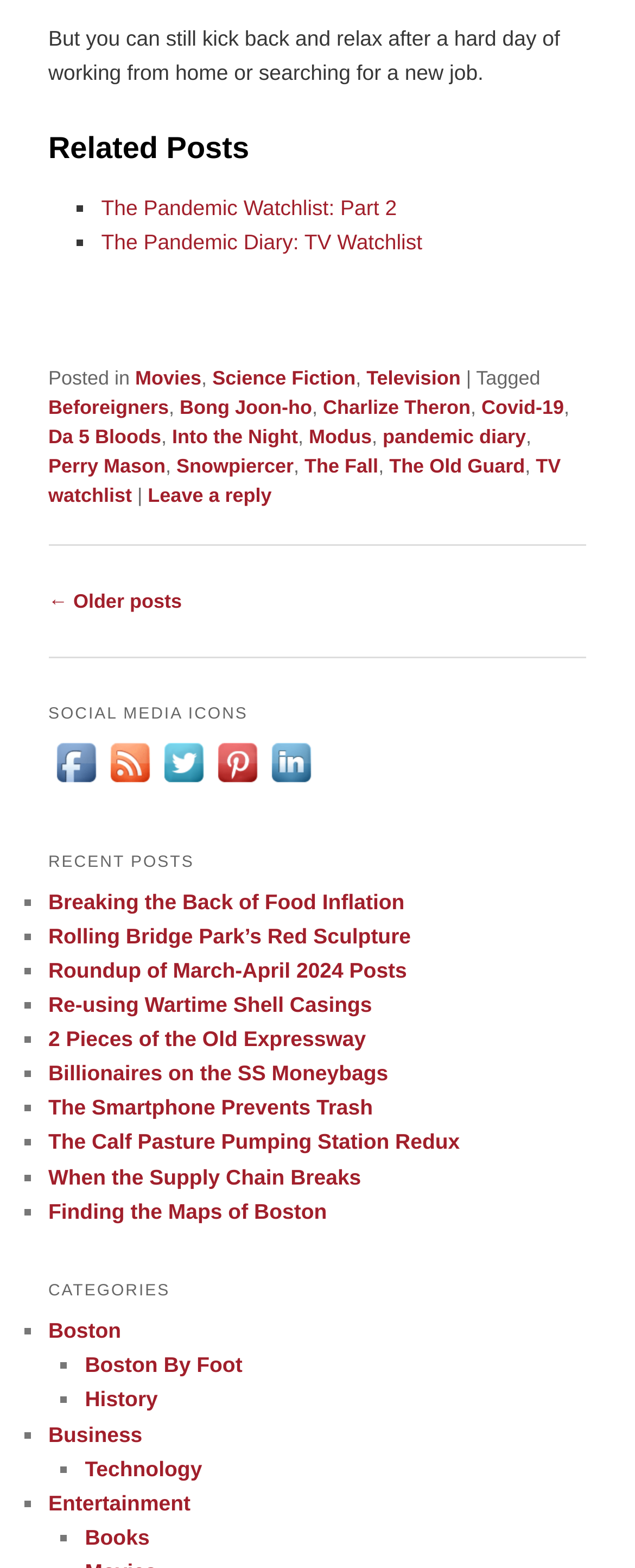How many tags are there?
Use the information from the image to give a detailed answer to the question.

I looked at the footer section and found multiple tags listed, including 'Beforeigners', 'Bong Joon-ho', 'Charlize Theron', 'Covid-19', and many others.